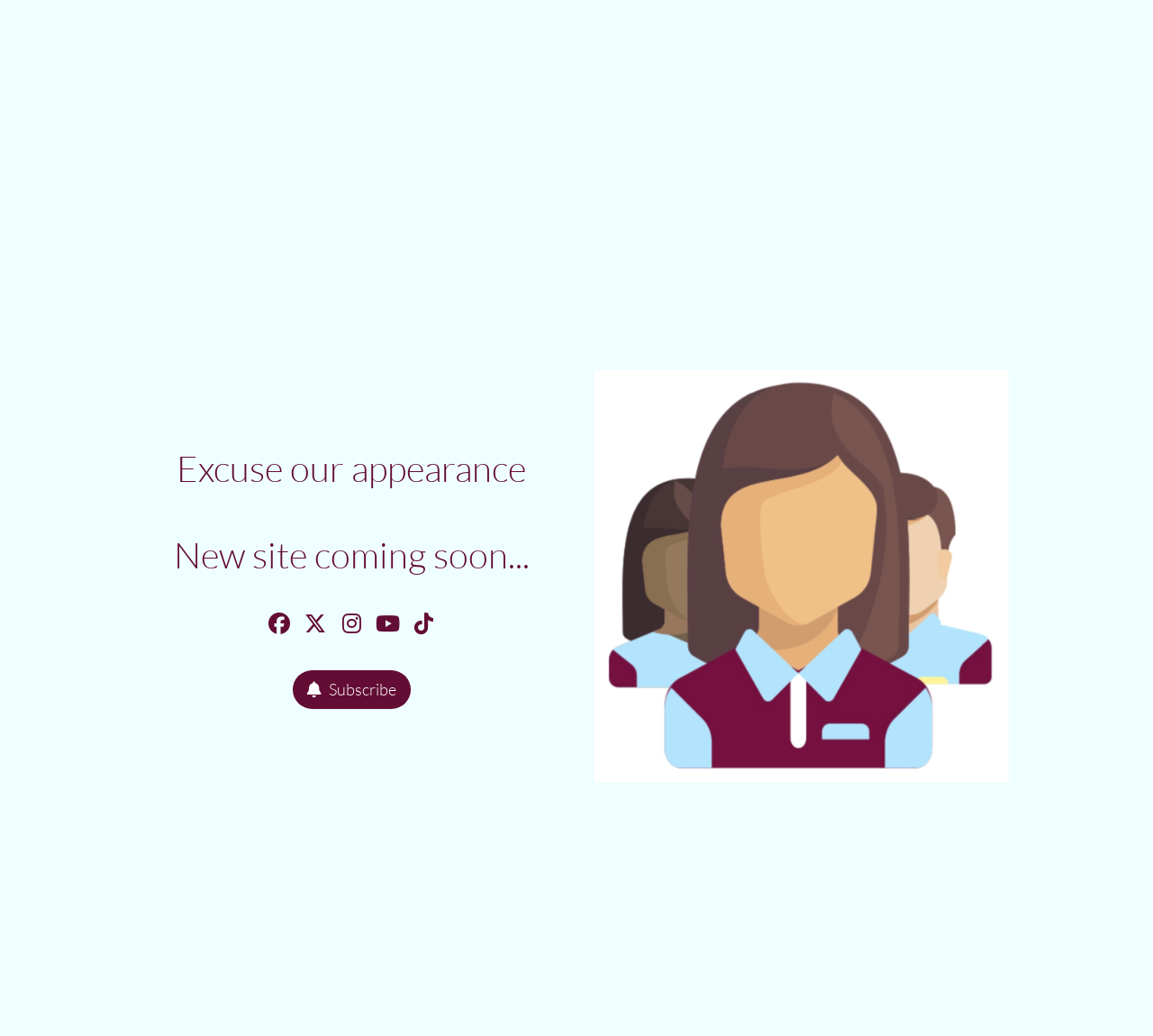Craft a detailed narrative of the webpage's structure and content.

The webpage appears to be a temporary page announcing the upcoming launch of a new website. At the top, there is a prominent heading that reads "Excuse our appearance New site coming soon..." which takes up about a quarter of the screen width. 

Below the heading, there are five social media links, each represented by an icon, aligned horizontally and centered on the page. These icons are relatively small and evenly spaced. 

Further down, there is a "Subscribe" button, also represented by an icon, which is slightly larger than the social media icons and positioned below them. 

On the right side of the page, there is a large figure or image that occupies about three-quarters of the screen width and height. The image is positioned below the heading and above the social media links and the "Subscribe" button.